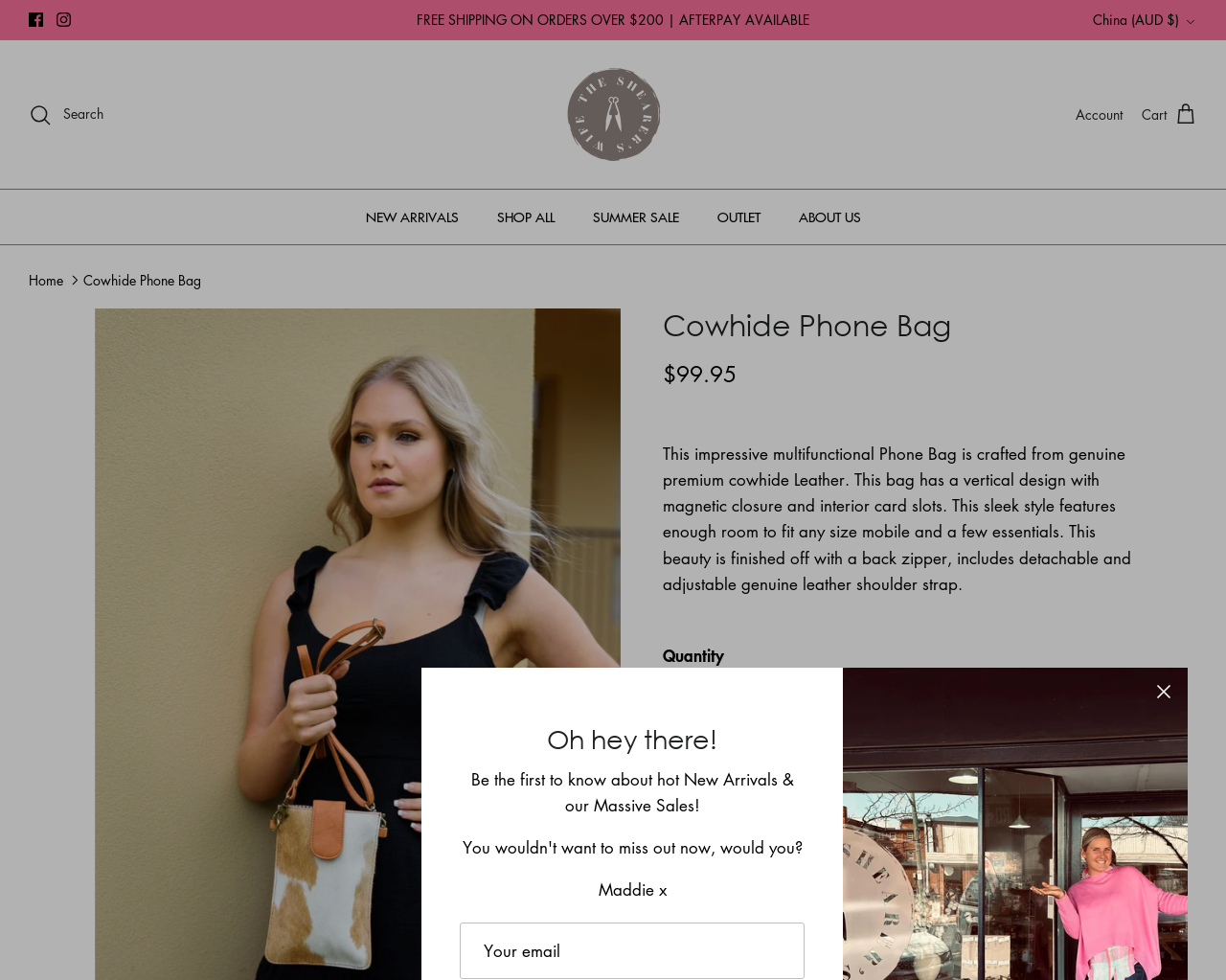Provide the bounding box coordinates of the area you need to click to execute the following instruction: "Change currency".

[0.891, 0.003, 0.977, 0.038]